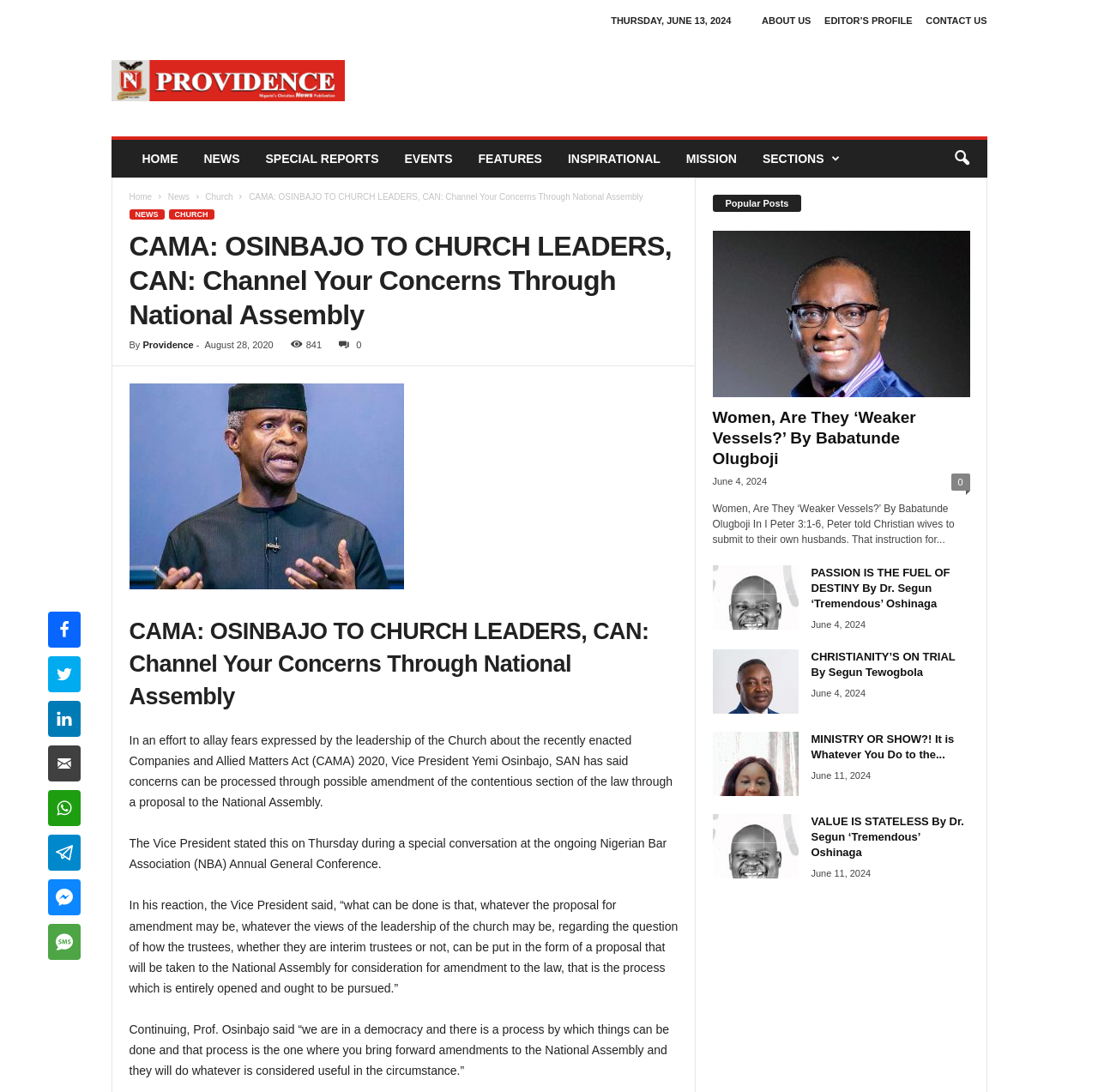Summarize the webpage with a detailed and informative caption.

This webpage is from Providence News, a news website that features articles and reports on various topics. At the top of the page, there is a navigation menu with links to different sections of the website, including "Home", "News", "Special Reports", "Events", "Features", "Inspirational", "Mission", and "Sections". There is also a search icon and a link to the "About Us" and "Contact Us" pages.

Below the navigation menu, there is a header section that displays the title of the current article, "CAMA: OSINBAJO TO CHURCH LEADERS, CAN: Channel Your Concerns Through National Assembly". The article is dated August 28, 2020, and has 841 views. There is also a link to share the article on social media.

The main content of the article is divided into several paragraphs, which discuss the Vice President's statement on the Companies and Allied Matters Act (CAMA) 2020 and its implications for the church. The article also includes quotes from the Vice President's speech at the Nigerian Bar Association (NBA) Annual General Conference.

On the right-hand side of the page, there is a section titled "Popular Posts" that features links to other articles on the website. Each article is displayed with a title, an image, and a brief summary. The articles are dated June 4, 2024, and June 11, 2024.

Overall, the webpage has a clean and organized layout, with clear headings and concise text. The use of images and links to other articles adds visual interest and encourages users to explore more content on the website.